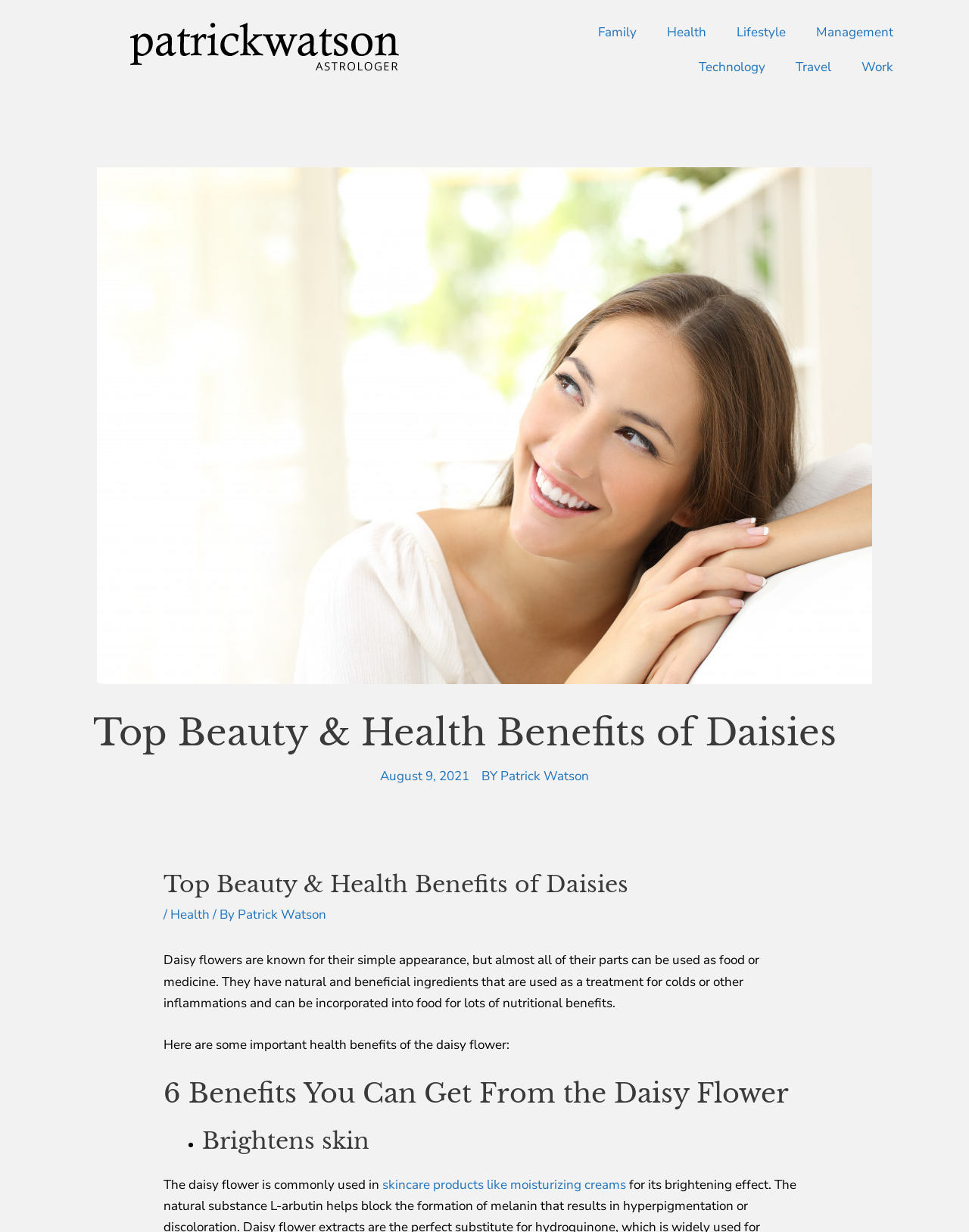What is the logo of the website?
Please provide a detailed and comprehensive answer to the question.

The logo of the website is located at the top left corner of the webpage, and it is an image with the text 'patrickwatsonastrologer-logo'.